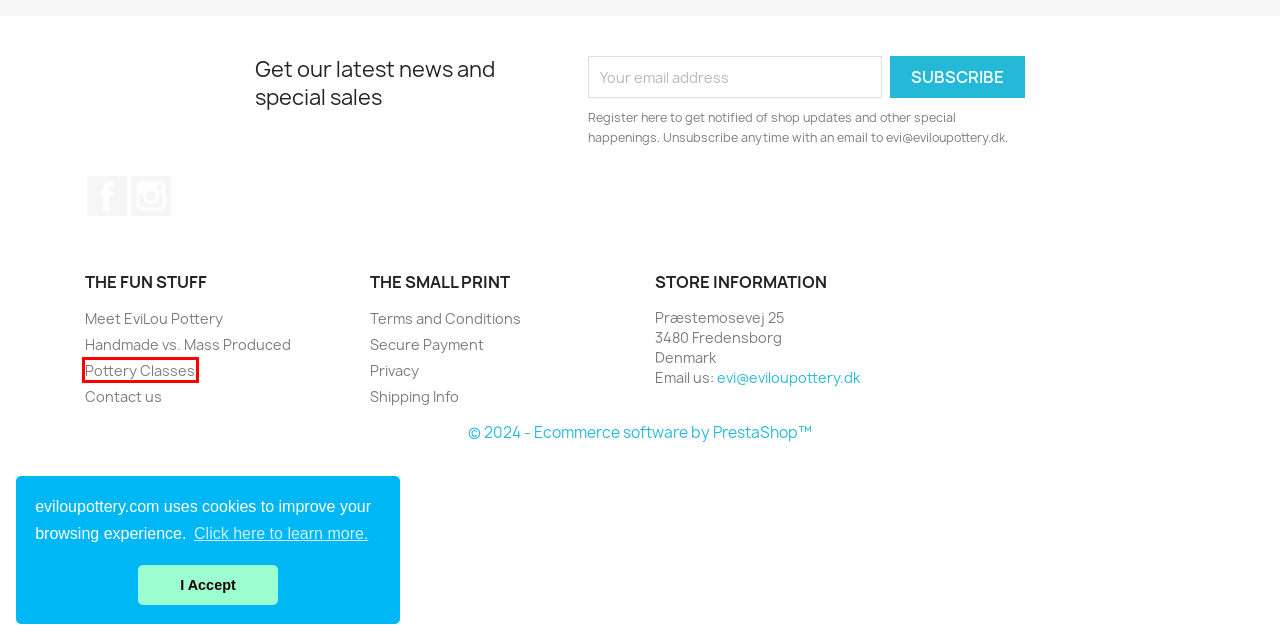Given a screenshot of a webpage with a red bounding box highlighting a UI element, determine which webpage description best matches the new webpage that appears after clicking the highlighted element. Here are the candidates:
A. Privacy
B. Meet EviLou Pottery
C. Terms and Conditions
D. Create an online shop easily - Ecommerce | PrestaShop
E. Shipping Info
F. Pottery classes in Nordsjælland
G. What are cookies? | Cookies & You
H. Secure Payment

F